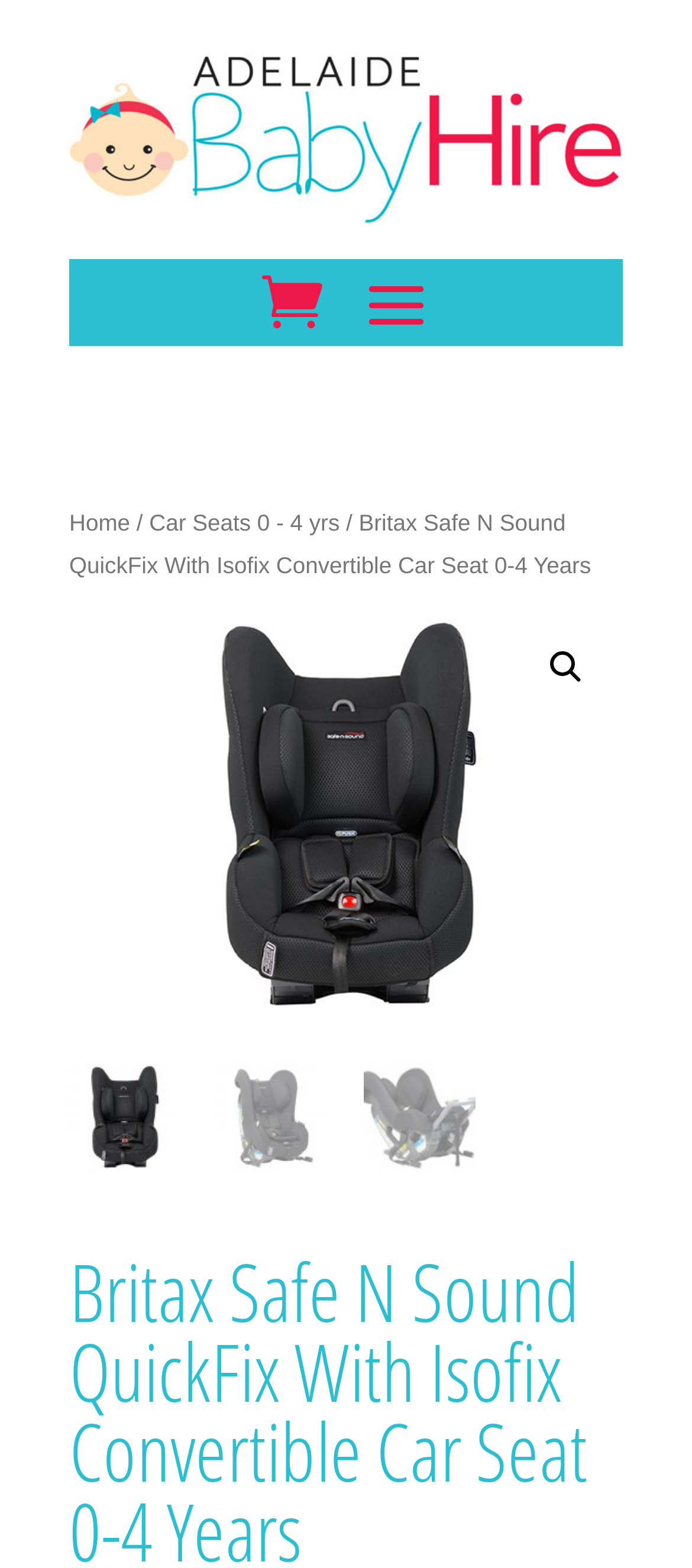Provide a comprehensive caption for the webpage.

The webpage is about the Britax Safe N Sound QuickFix With Isofix Convertible Car Seat, suitable for children from 0 to 4 years old. At the top, there are several links, including a logo on the left, a search icon on the right, and a navigation menu in between, featuring links to "Home" and "Car Seats 0 - 4 yrs". 

Below the navigation menu, there is a large image of the car seat, taking up most of the width of the page. 

On the left side, there are three smaller images, likely showcasing different features or angles of the car seat. 

The webpage also has a brief description of the product, mentioning its compact design, ISOFIX compatibility, and suitability for small cars and growing families.